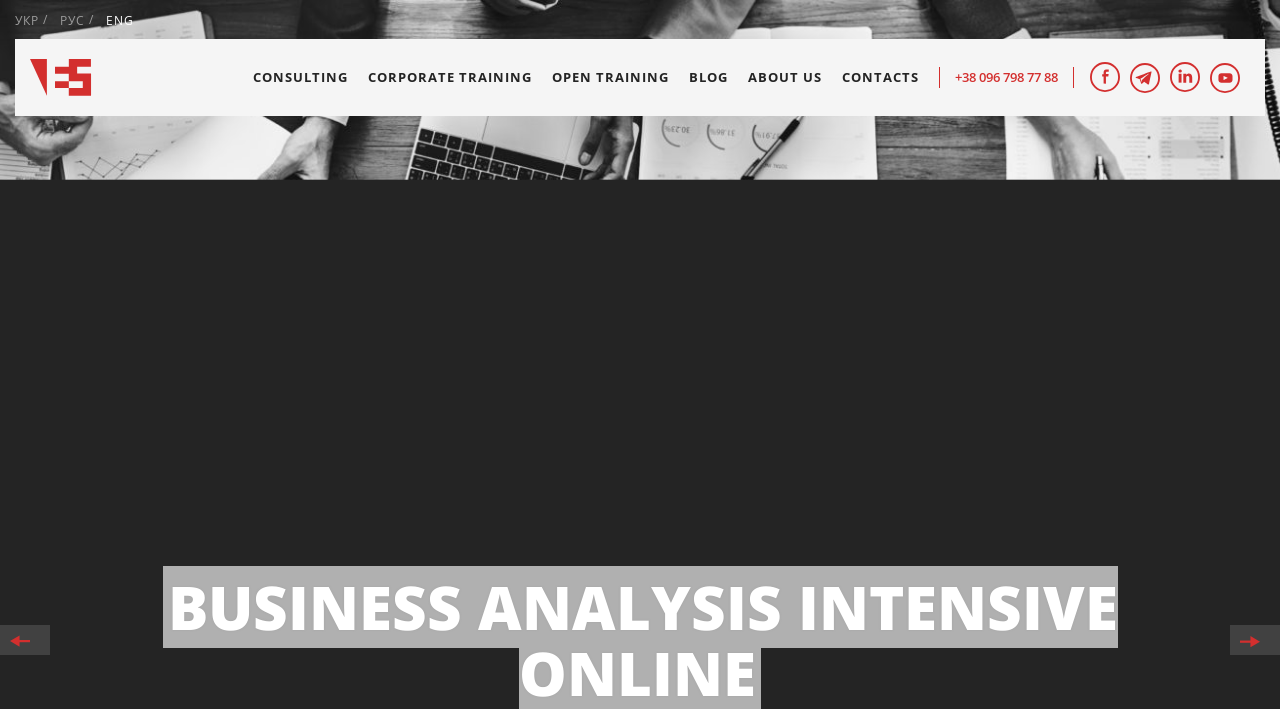Determine the bounding box coordinates for the clickable element required to fulfill the instruction: "Contact us via phone". Provide the coordinates as four float numbers between 0 and 1, i.e., [left, top, right, bottom].

[0.746, 0.095, 0.827, 0.124]